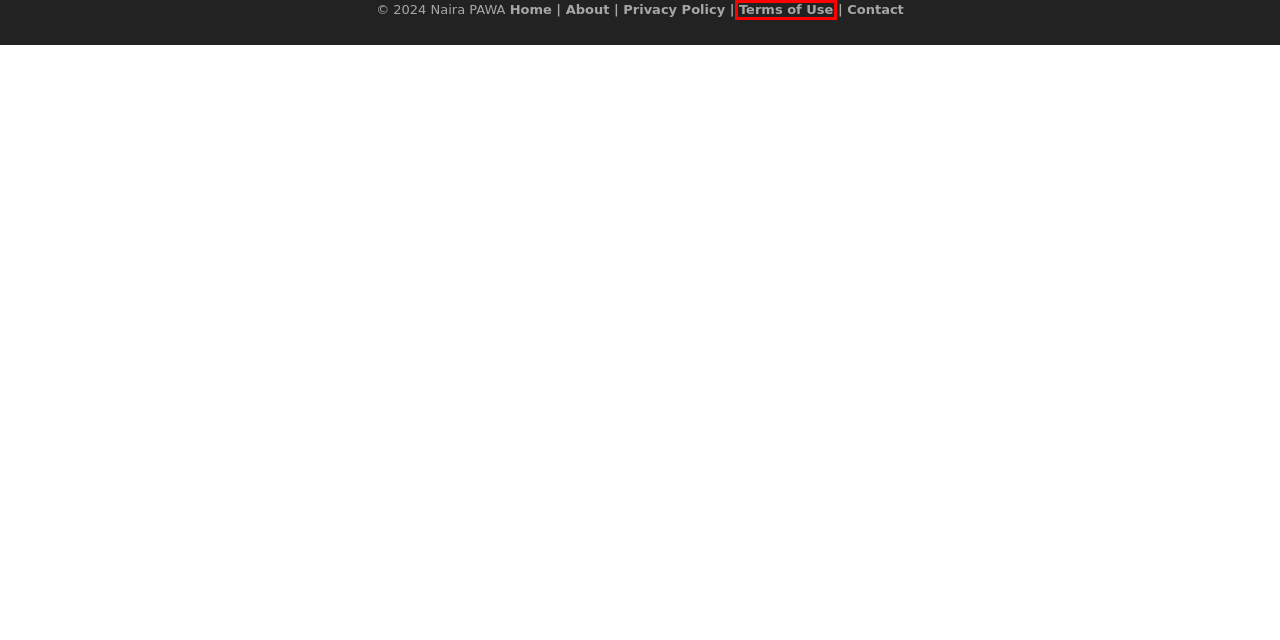Consider the screenshot of a webpage with a red bounding box around an element. Select the webpage description that best corresponds to the new page after clicking the element inside the red bounding box. Here are the candidates:
A. Contact - Naira PAWA
B. Terms of Use - Naira PAWA
C. Blog Tool, Publishing Platform, and CMS – WordPress.org
D. Hello world! - Naira PAWA
E. Low-Cost Business Ideas with High Profit in Nigeria - NairaPawa.com.ng
F. Privacy Policy - Naira PAWA
G. May 2024 - Naira PAWA
H. About Us - Naira PAWA

B